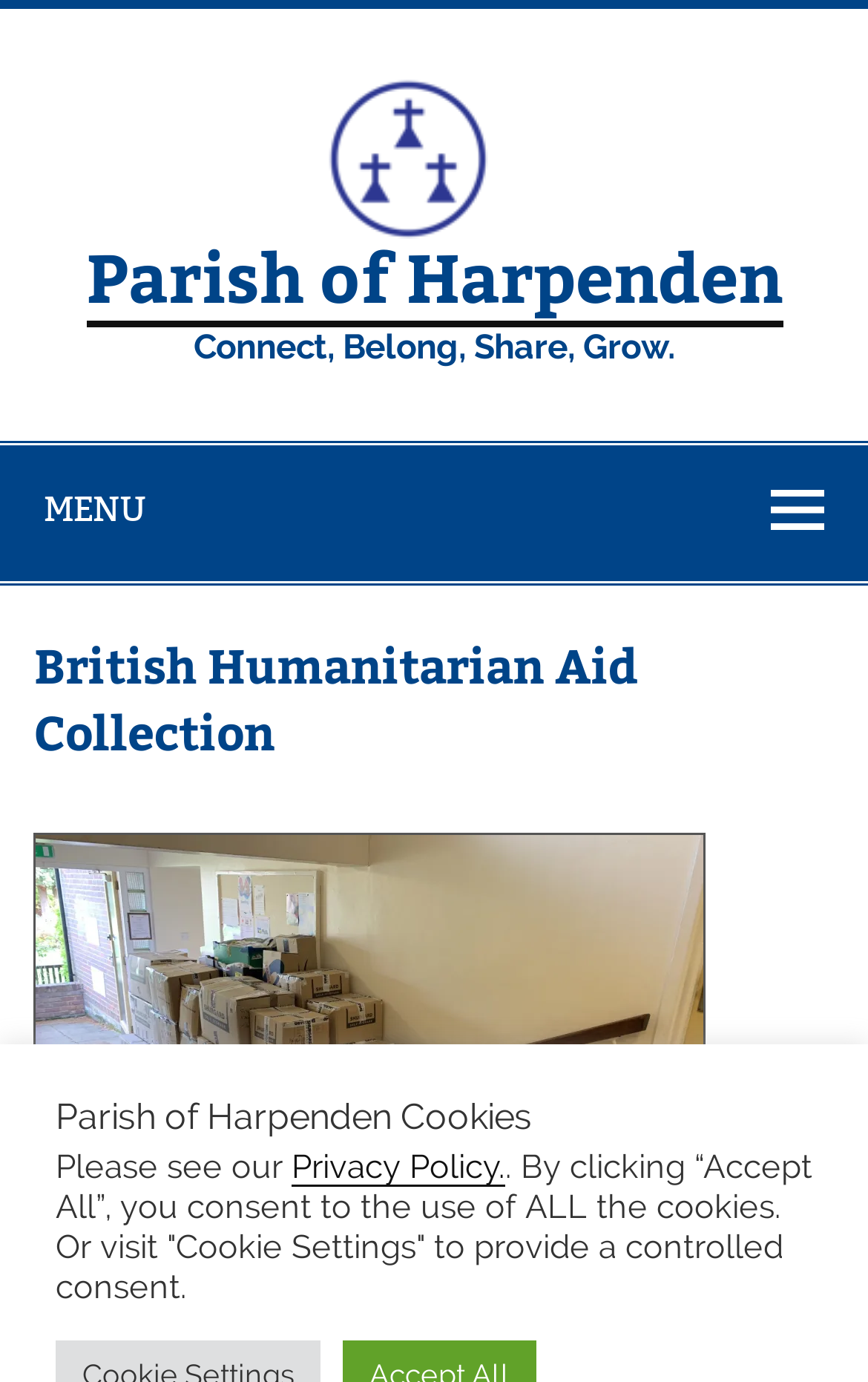Can you give a detailed response to the following question using the information from the image? What is the purpose of the 'Cookie Settings'?

The purpose of the 'Cookie Settings' is to provide controlled consent, as mentioned in the static text on the webpage. This text explains that by clicking 'Accept All', you consent to the use of all cookies, or you can visit 'Cookie Settings' to provide a controlled consent.